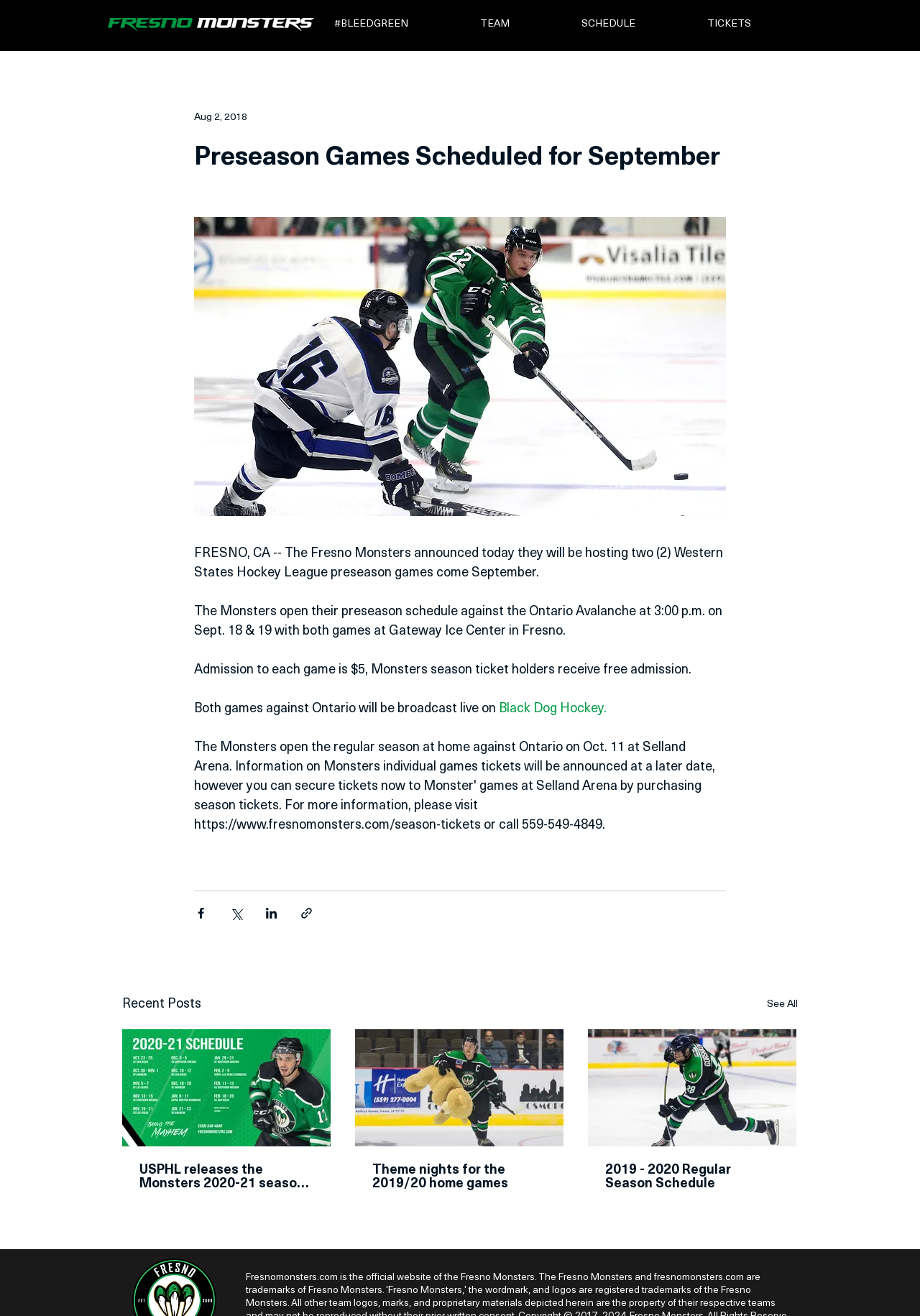What is the date of the first preseason game?
Carefully analyze the image and provide a thorough answer to the question.

The date of the first preseason game can be found in the article text, which mentions '3:00 p.m. on Sept. 18 & 19'.